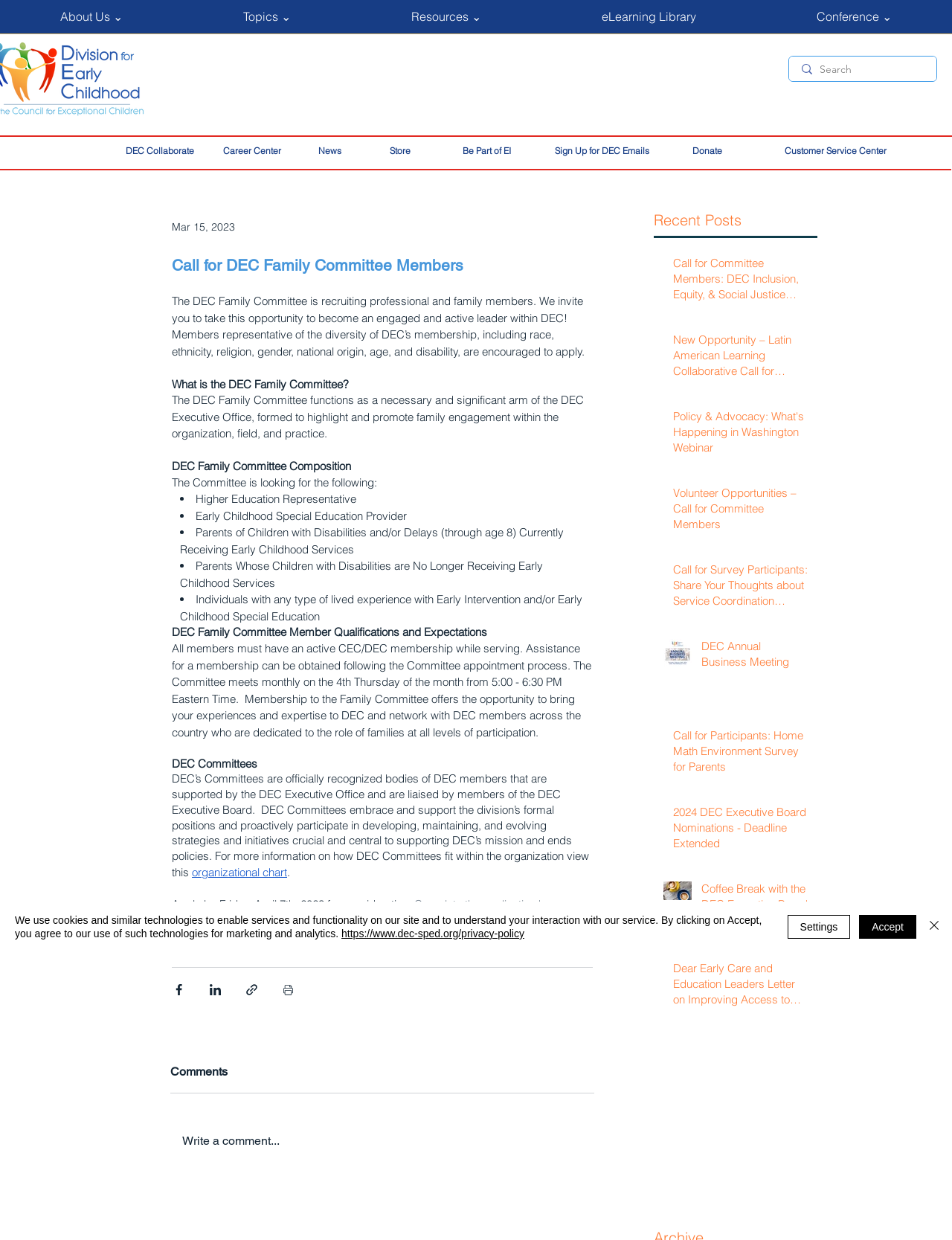Identify the coordinates of the bounding box for the element described below: "Career Center". Return the coordinates as four float numbers between 0 and 1: [left, top, right, bottom].

[0.226, 0.112, 0.304, 0.133]